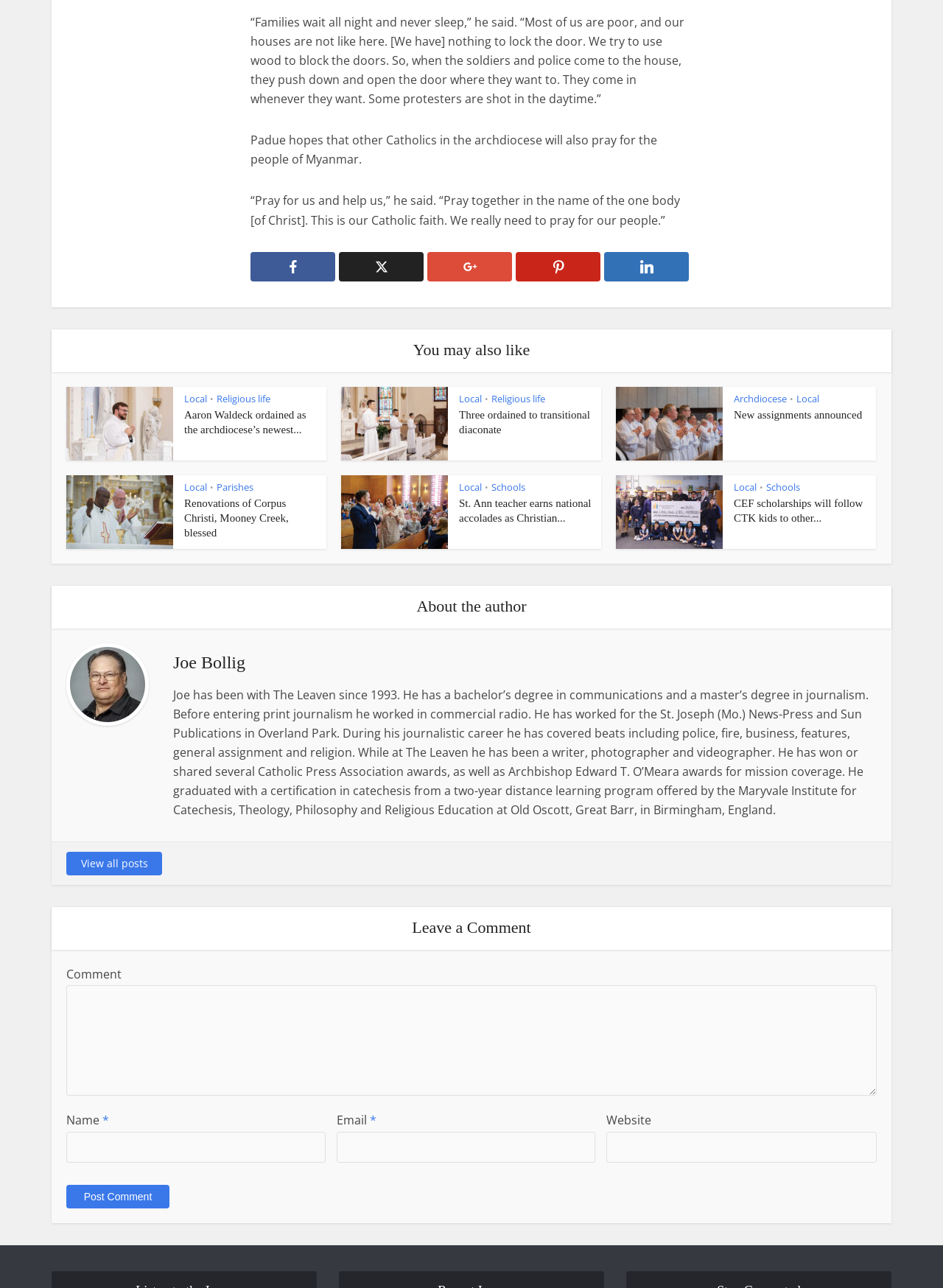Can you specify the bounding box coordinates of the area that needs to be clicked to fulfill the following instruction: "Click the 'Local' link"?

[0.195, 0.304, 0.22, 0.314]